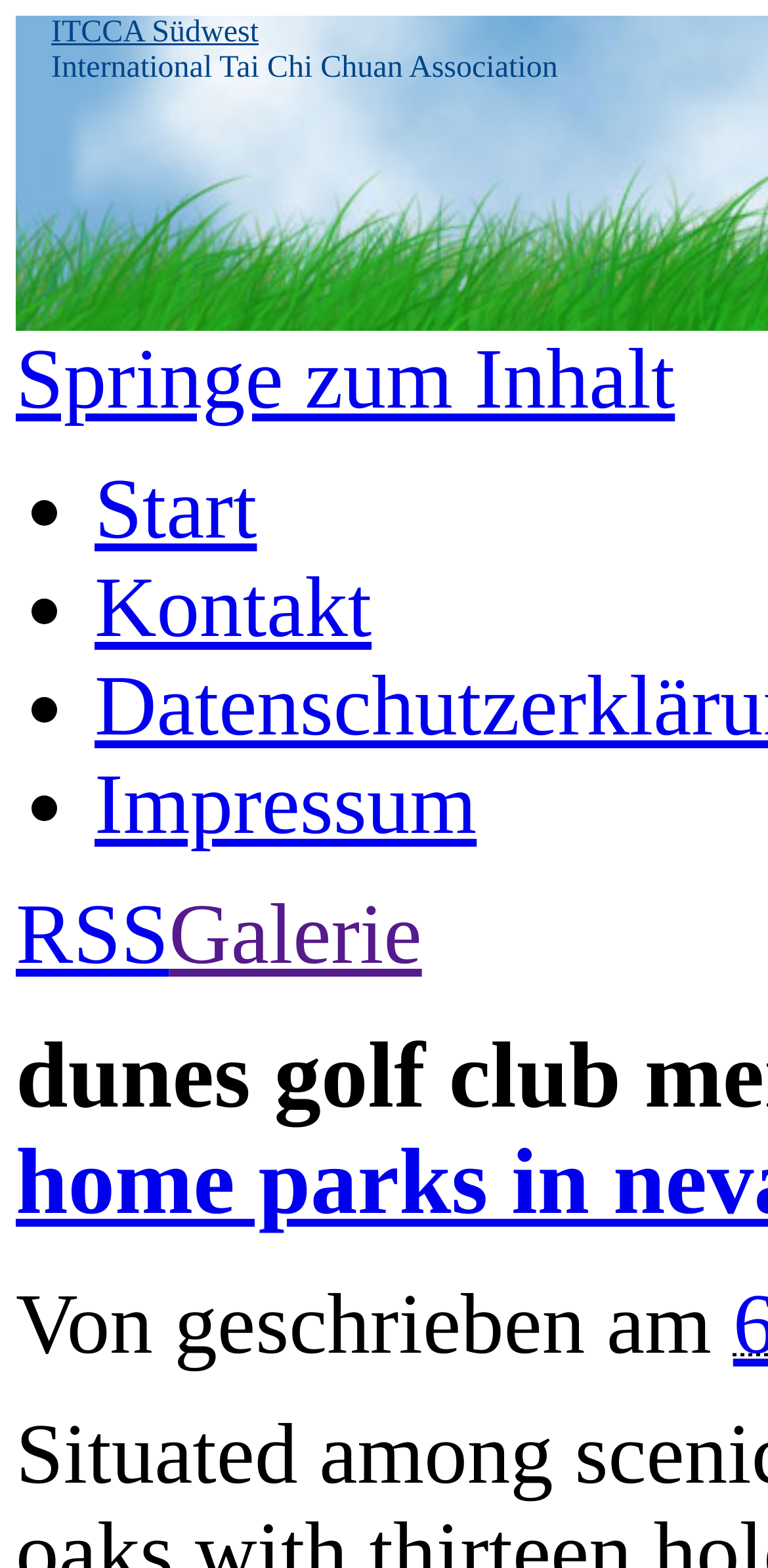Please provide a brief answer to the following inquiry using a single word or phrase:
How many menu items are there?

4